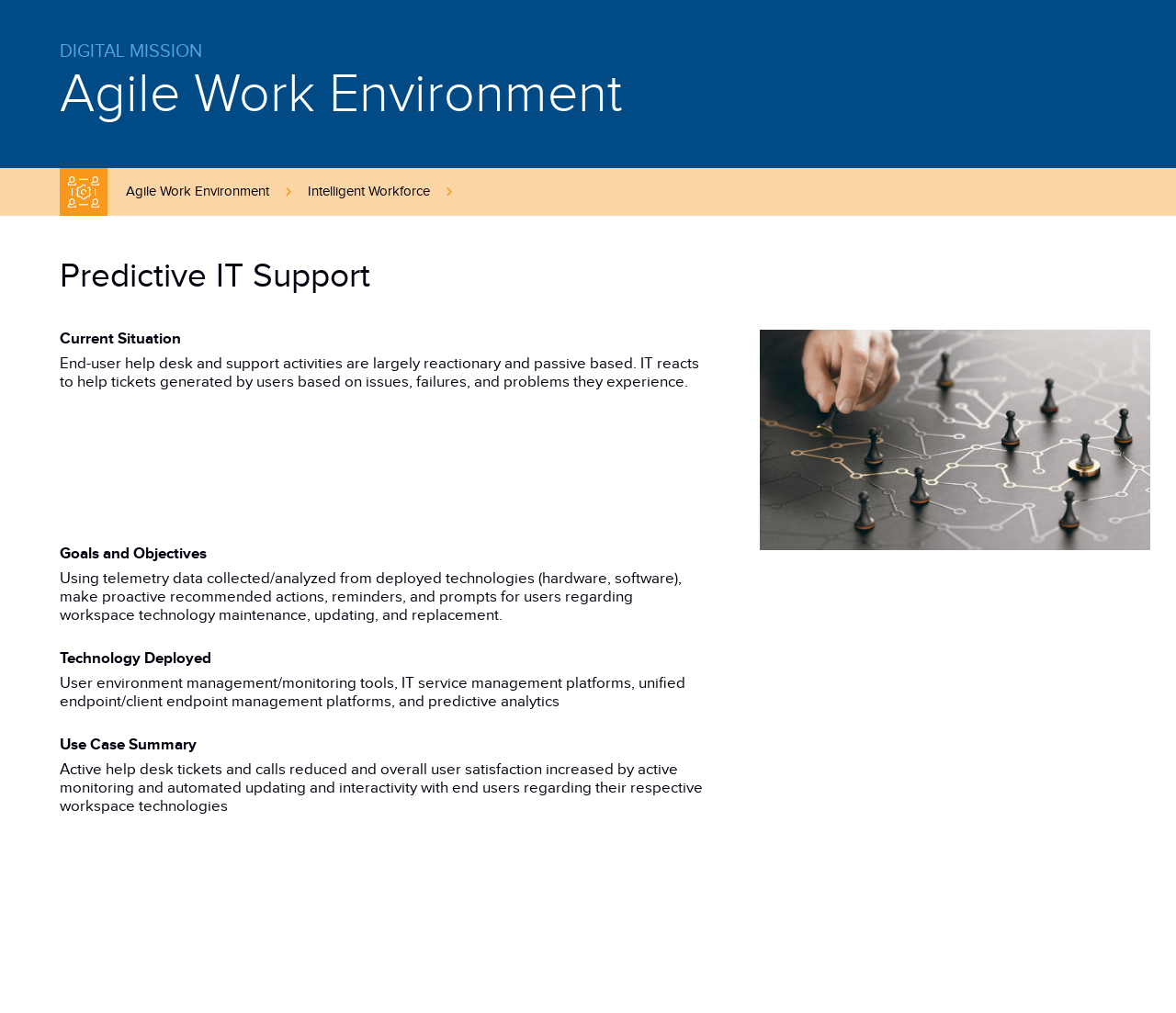What kind of platforms are used in Predictive IT Support?
Please look at the screenshot and answer in one word or a short phrase.

IT service management platforms